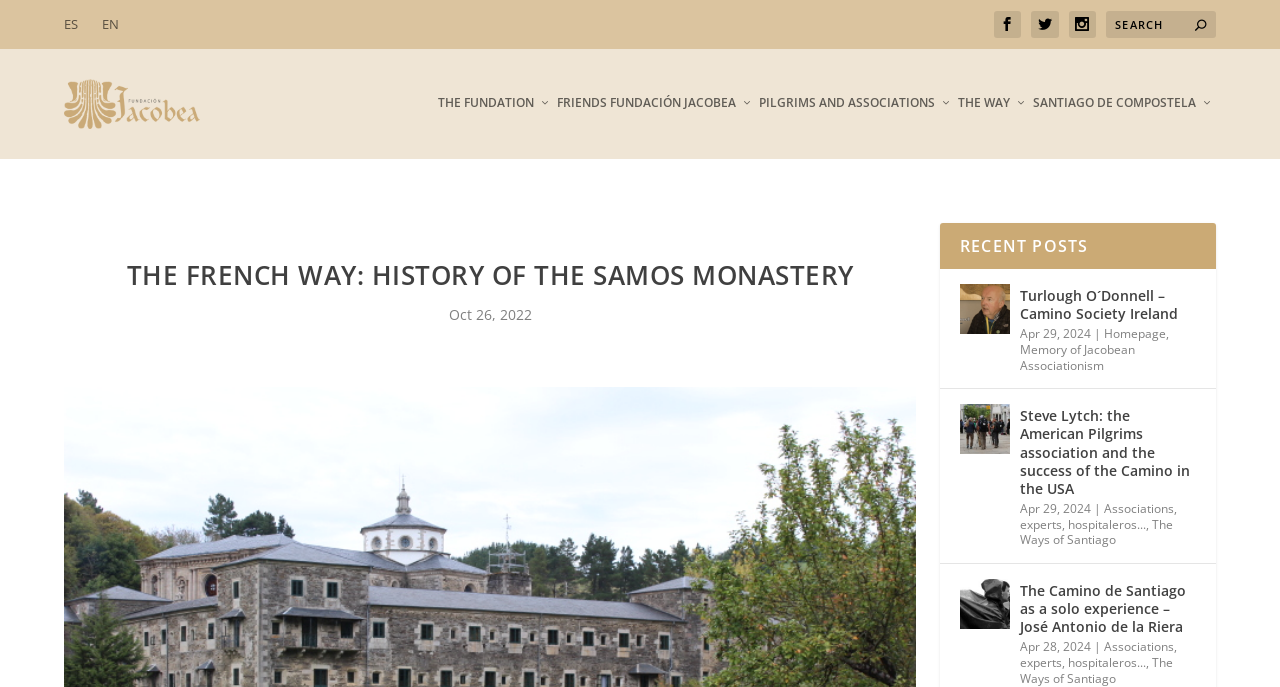Find the bounding box coordinates for the area you need to click to carry out the instruction: "View the recent post 'Turlough O´Donnell – Camino Society Ireland'". The coordinates should be four float numbers between 0 and 1, indicated as [left, top, right, bottom].

[0.75, 0.413, 0.789, 0.486]